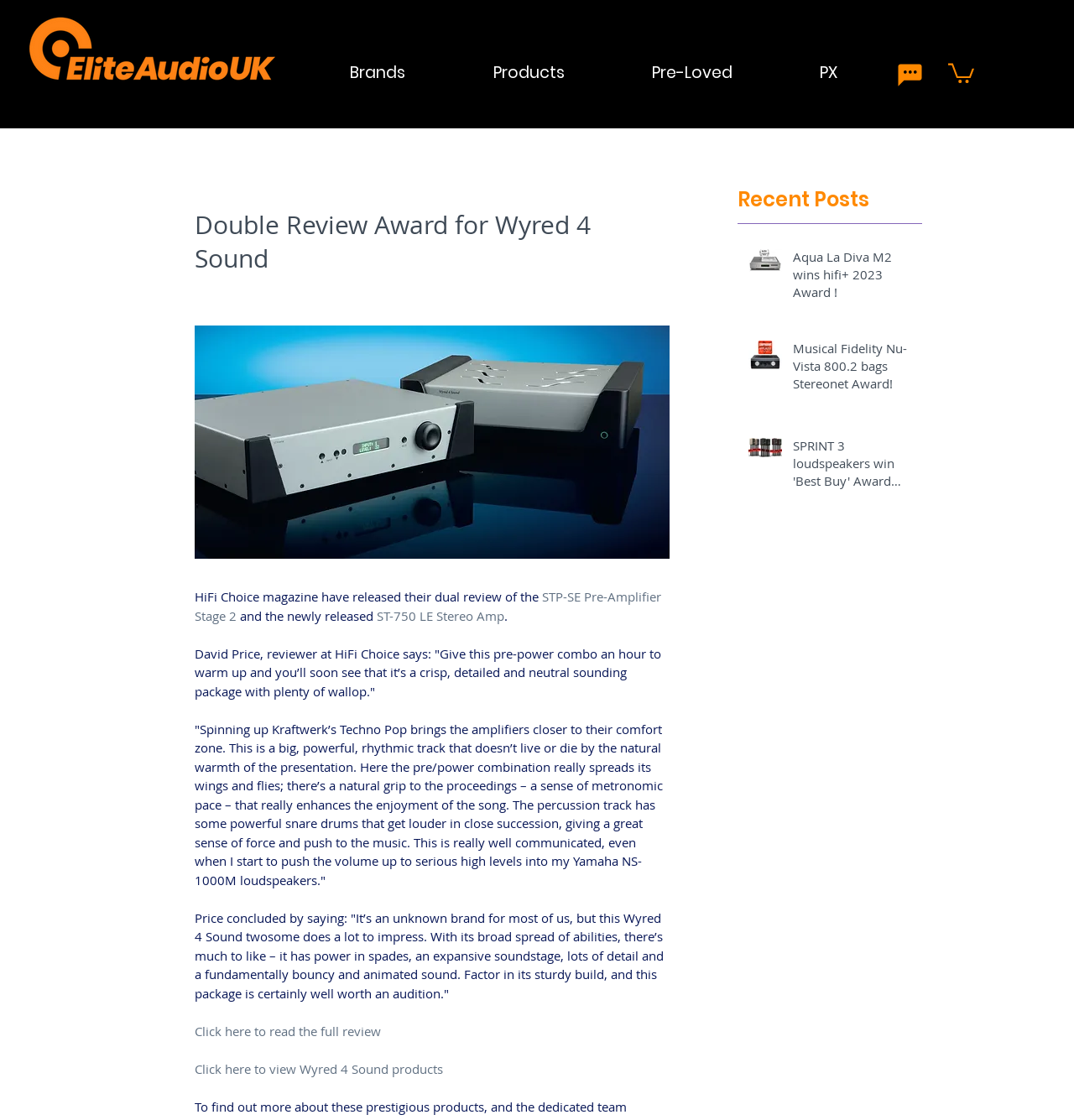Locate the bounding box coordinates of the region to be clicked to comply with the following instruction: "Read the full review of Wyred 4 Sound". The coordinates must be four float numbers between 0 and 1, in the form [left, top, right, bottom].

[0.181, 0.913, 0.355, 0.928]